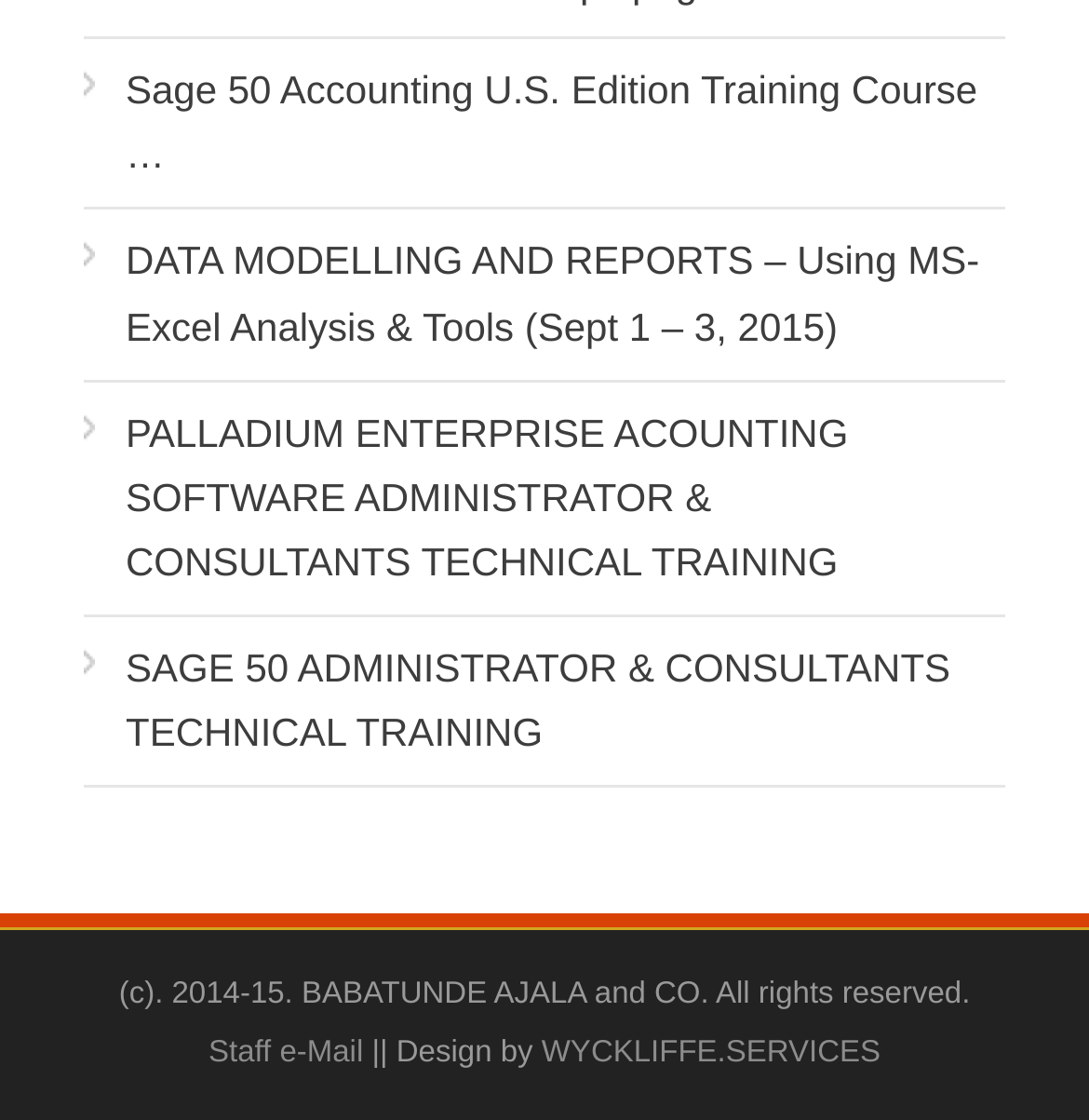Provide a short, one-word or phrase answer to the question below:
What is the purpose of the 'Staff e-Mail' link?

To access staff email